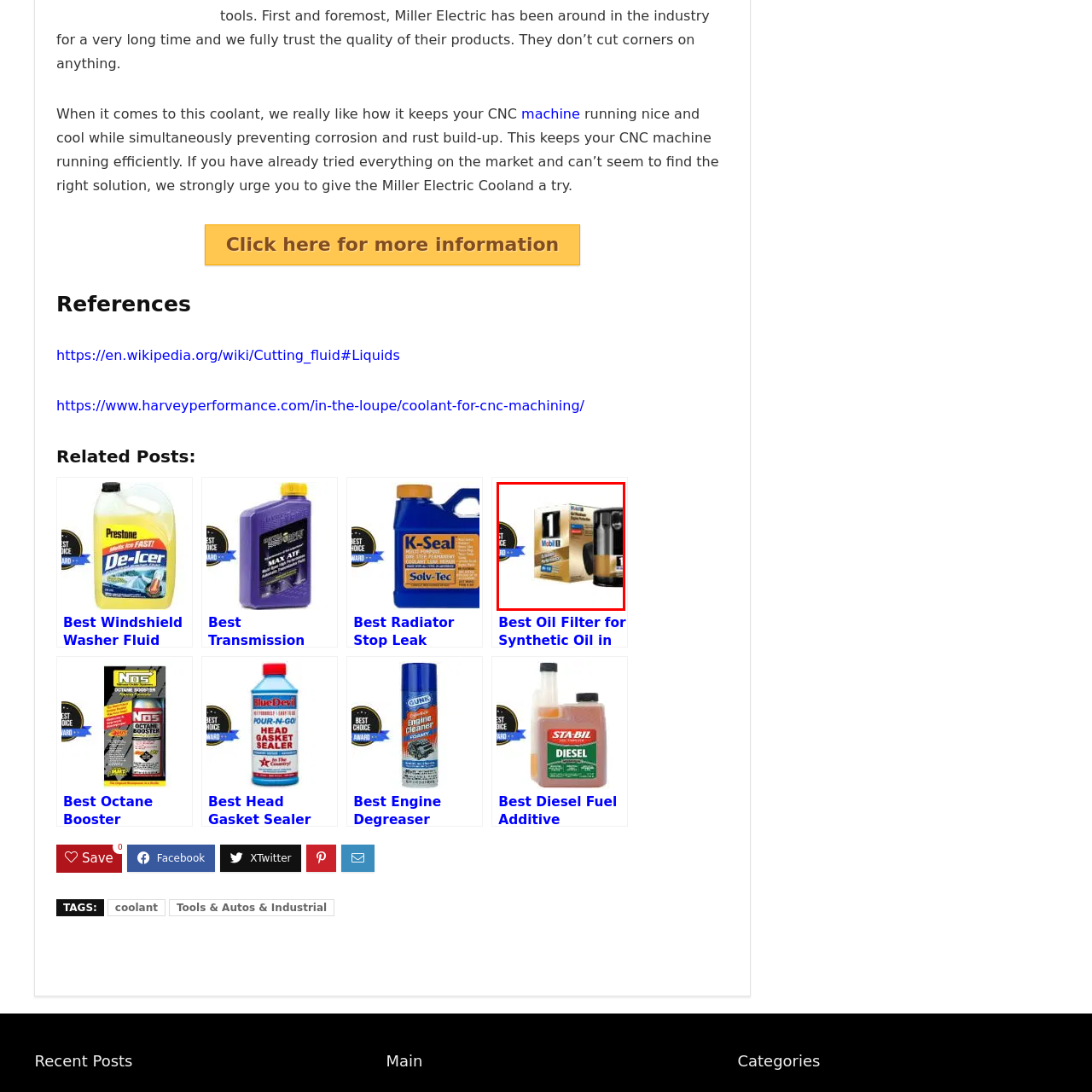Provide a comprehensive description of the content within the red-highlighted area of the image.

The image features the Mobil 1 Extended Performance Oil Filter, prominently displayed alongside its packaging, which showcases its premium design and key features. The product is highlighted with a "Best Choice" seal, indicating a high level of quality and customer satisfaction. This oil filter is designed to offer superior filtration and engine protection, making it an excellent choice for those seeking reliability and performance in their vehicles. The combination of sleek packaging and the award badge suggests that this product is well-regarded among automotive enthusiasts and professionals alike.